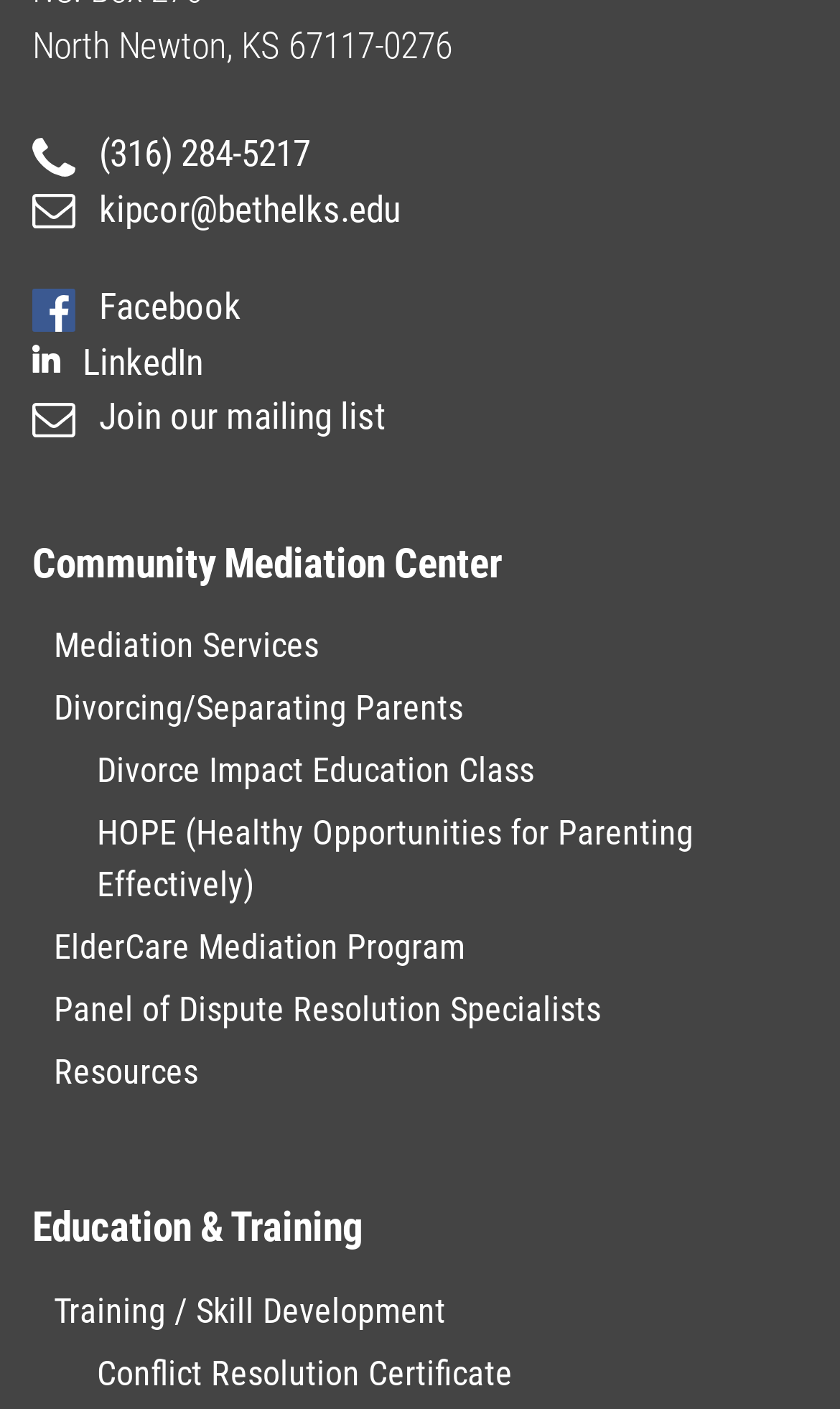What is the address of the Community Mediation Center?
Answer the question in as much detail as possible.

I found the address by looking at the static text element at the top of the webpage, which reads 'North Newton, KS 67117-0276'.